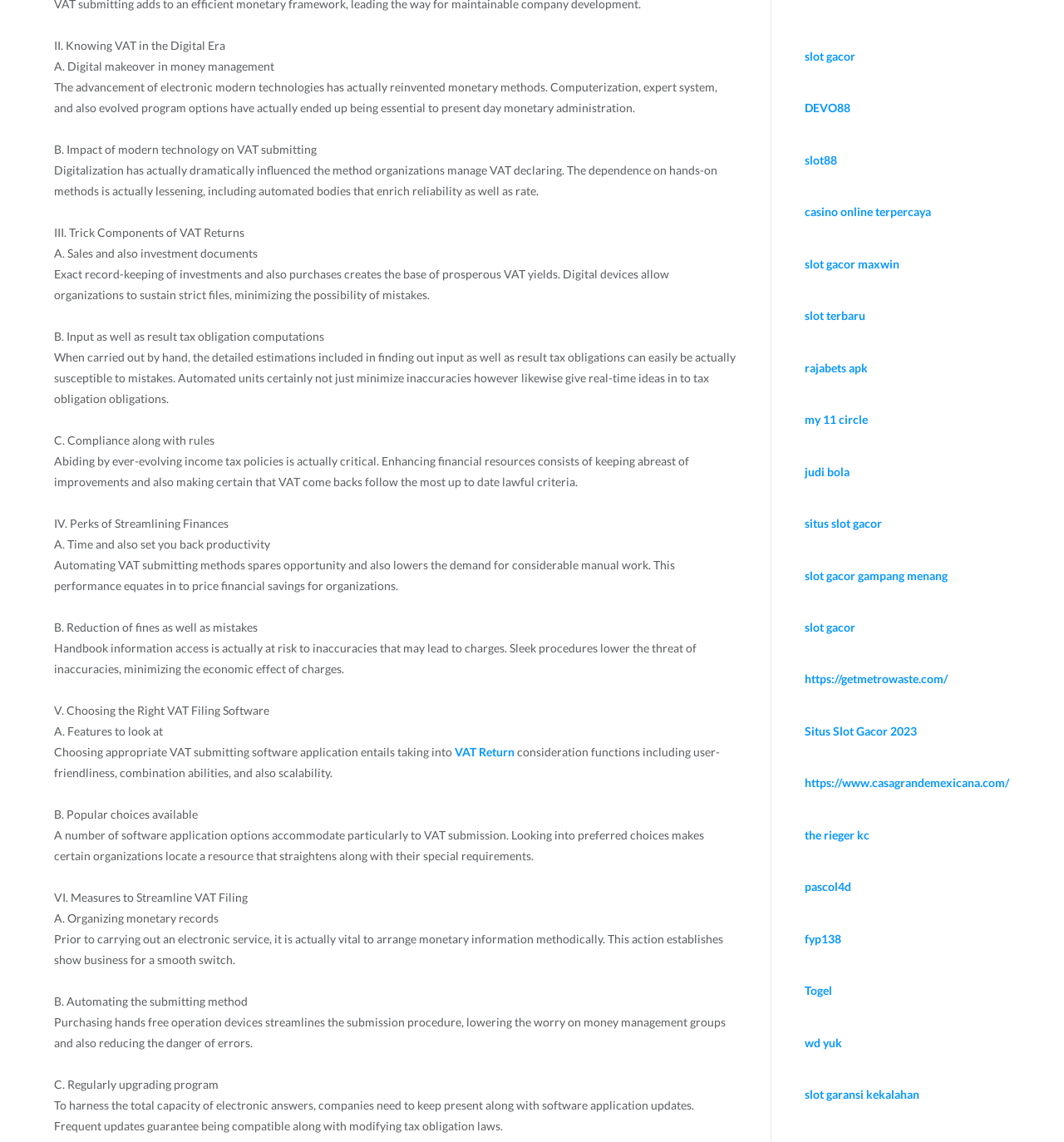Calculate the bounding box coordinates of the UI element given the description: "slot gacor gampang menang".

[0.756, 0.497, 0.89, 0.51]